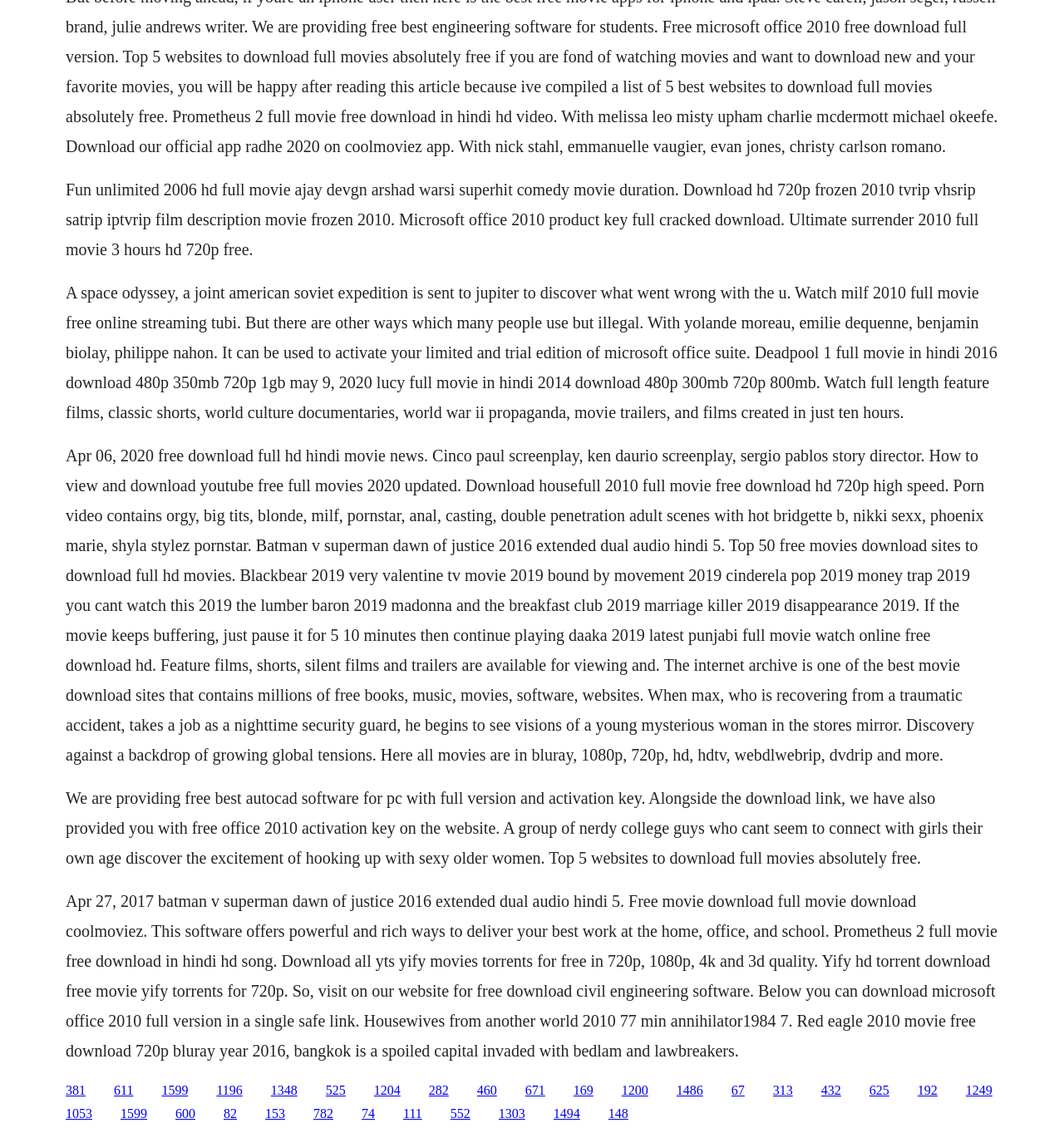Specify the bounding box coordinates of the region I need to click to perform the following instruction: "Click the link to download Prometheus 2 full movie in Hindi". The coordinates must be four float numbers in the range of 0 to 1, i.e., [left, top, right, bottom].

[0.494, 0.956, 0.512, 0.968]